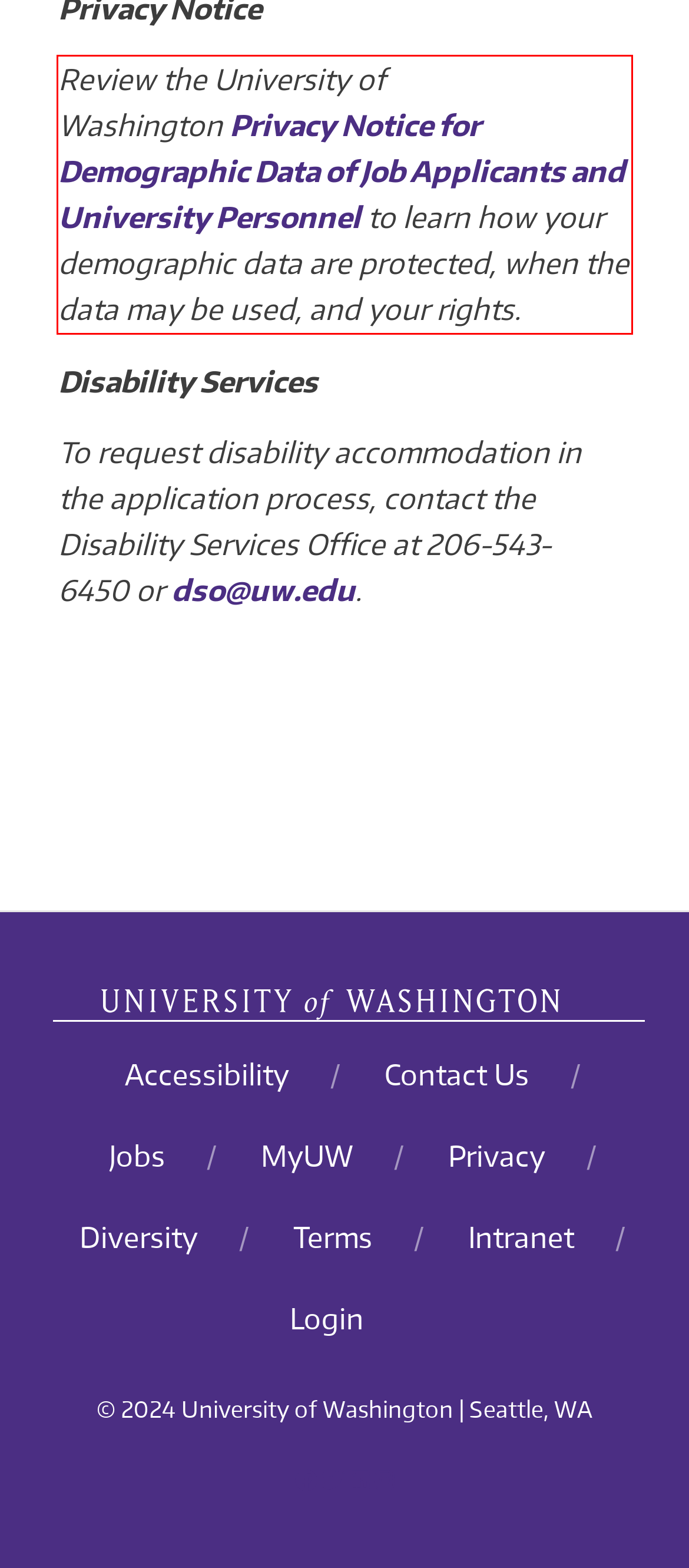Perform OCR on the text inside the red-bordered box in the provided screenshot and output the content.

Review the University of Washington Privacy Notice for Demographic Data of Job Applicants and University Personnel to learn how your demographic data are protected, when the data may be used, and your rights.